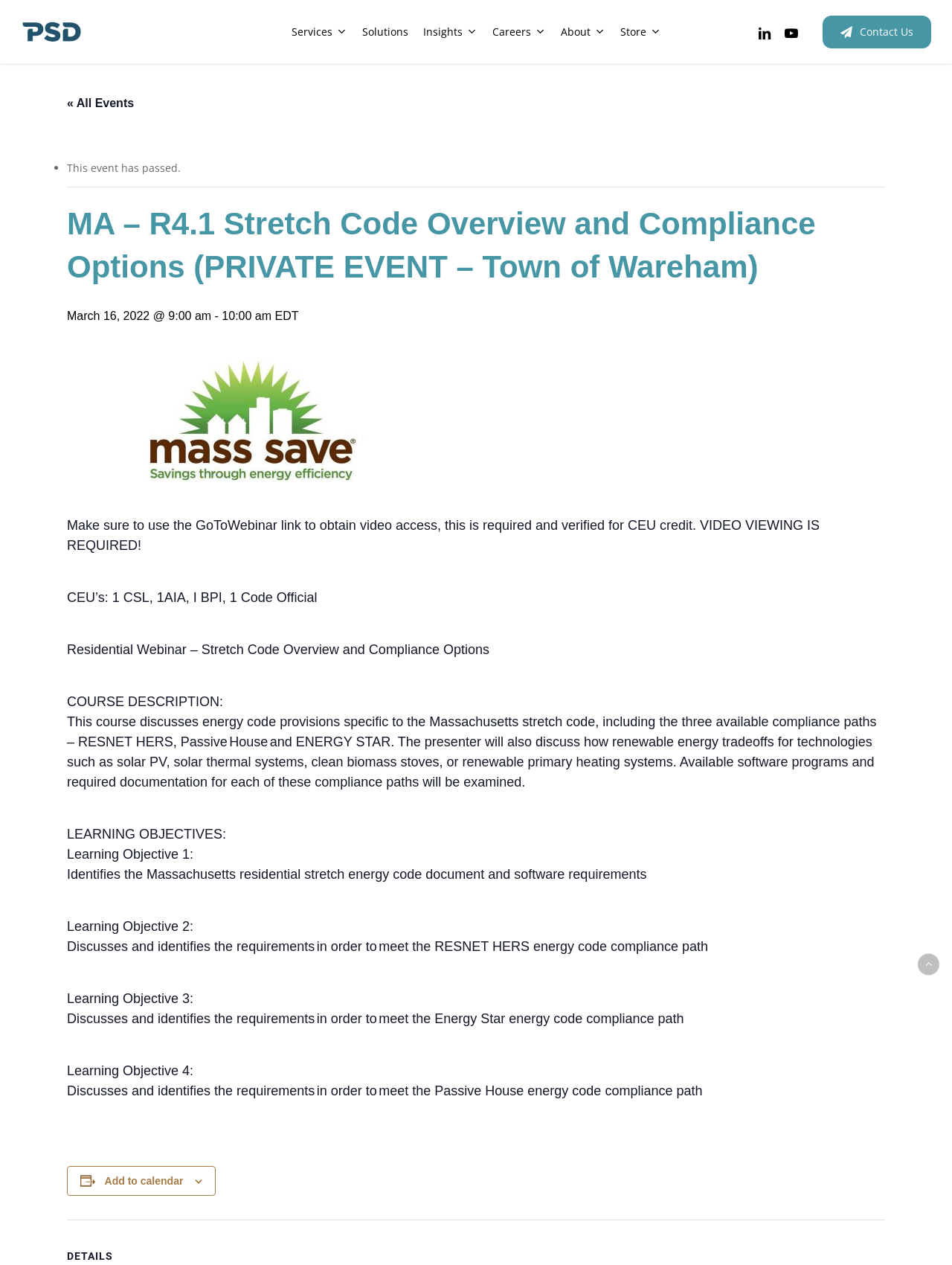Can you specify the bounding box coordinates for the region that should be clicked to fulfill this instruction: "Learn about 'Life at PSD'".

[0.525, 0.065, 0.681, 0.079]